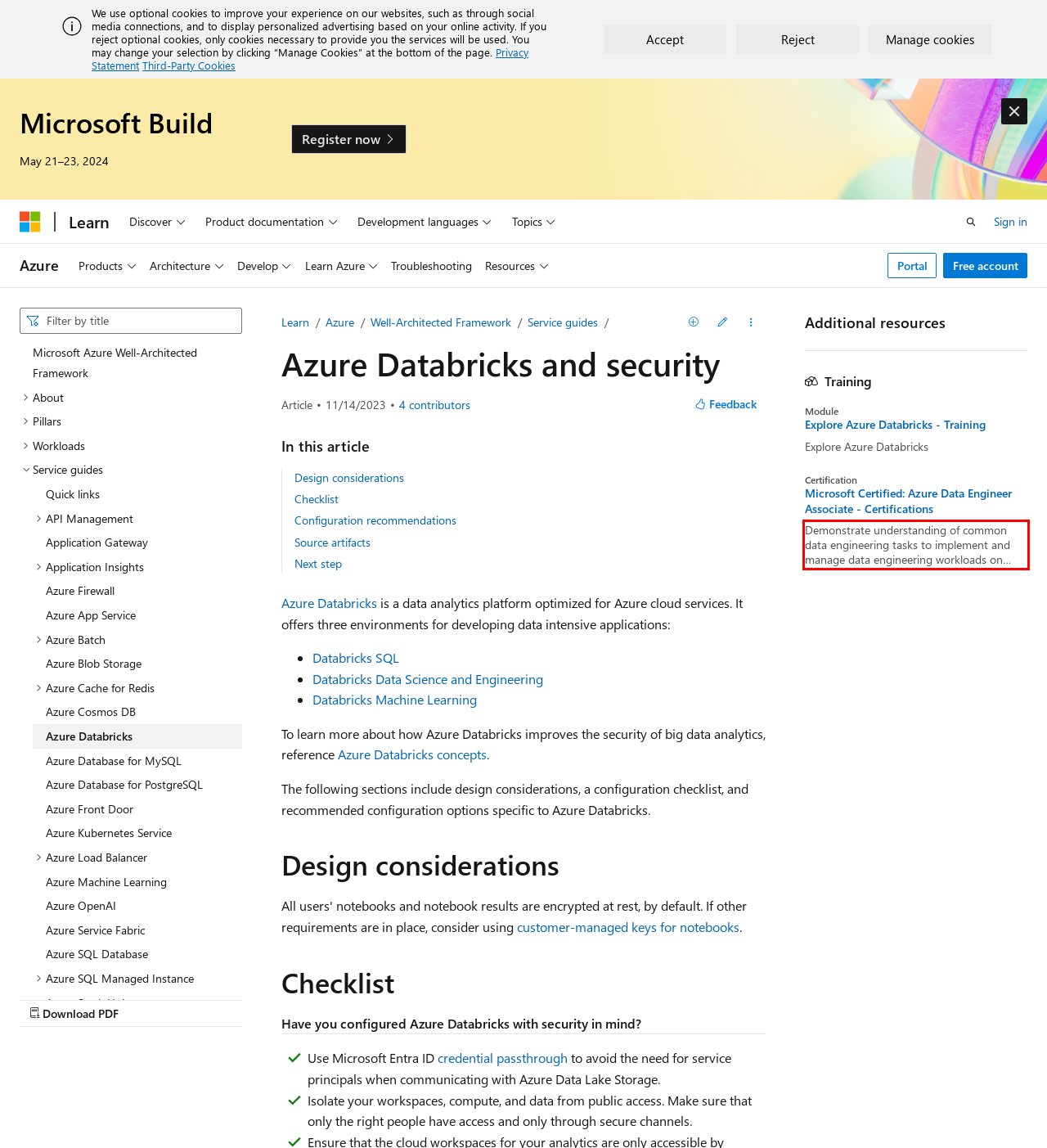Given the screenshot of the webpage, identify the red bounding box, and recognize the text content inside that red bounding box.

Demonstrate understanding of common data engineering tasks to implement and manage data engineering workloads on Microsoft Azure, using a number of Azure services.